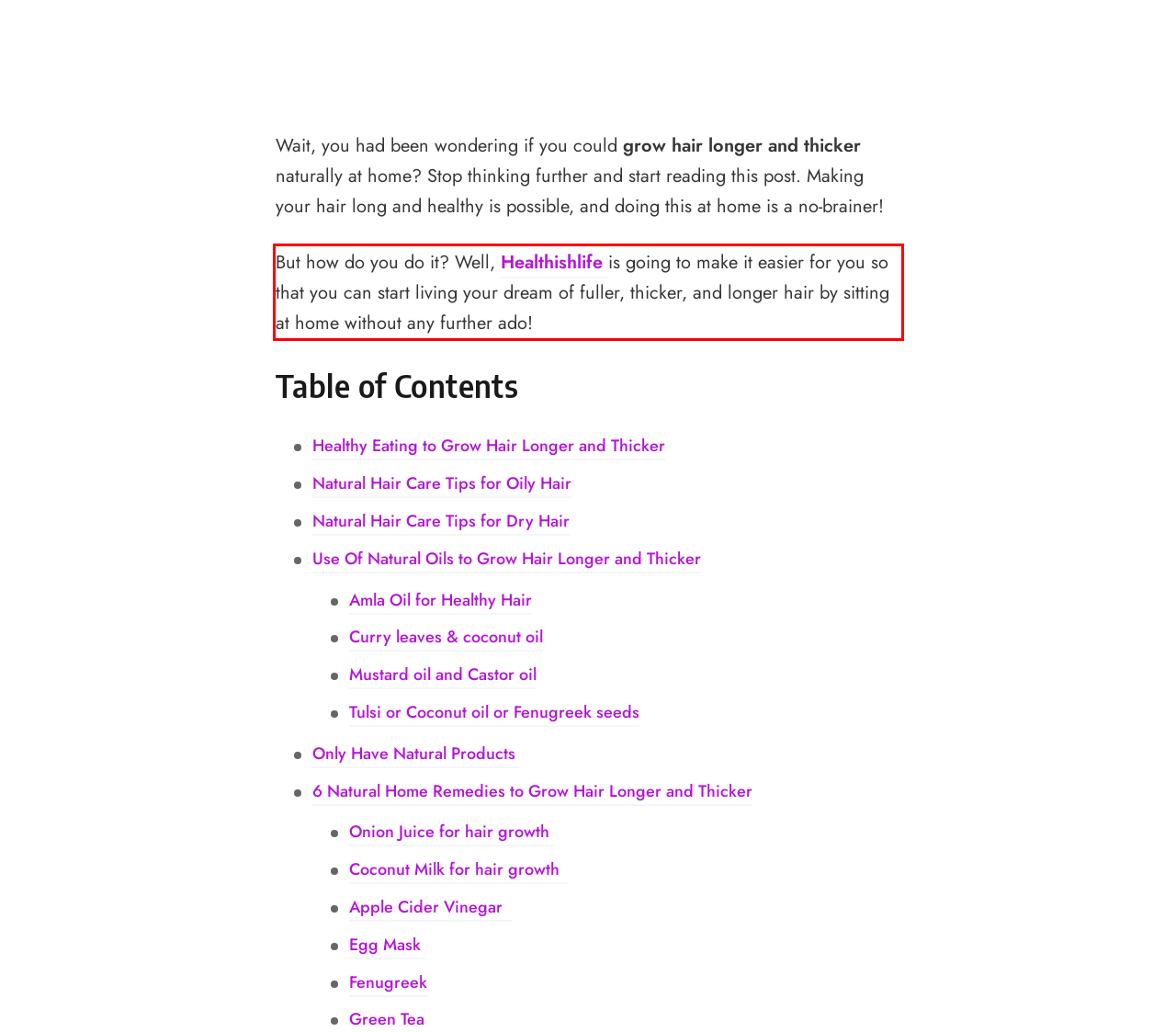Observe the screenshot of the webpage that includes a red rectangle bounding box. Conduct OCR on the content inside this red bounding box and generate the text.

But how do you do it? Well, Healthishlife is going to make it easier for you so that you can start living your dream of fuller, thicker, and longer hair by sitting at home without any further ado!